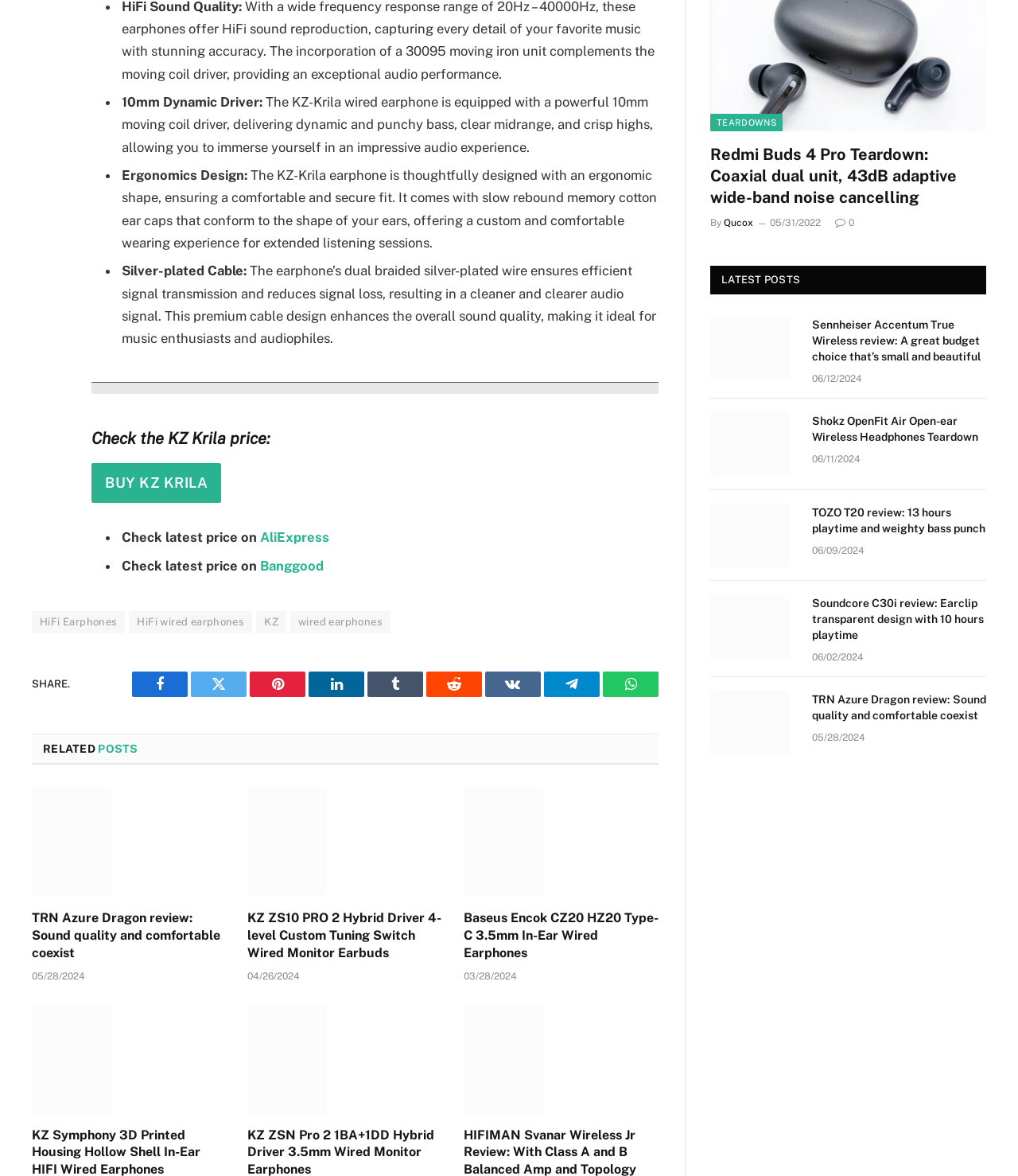How many related posts are shown on the webpage?
Using the information from the image, answer the question thoroughly.

The answer can be found by counting the number of article sections under the 'RELATED POSTS' heading, which shows three related posts.